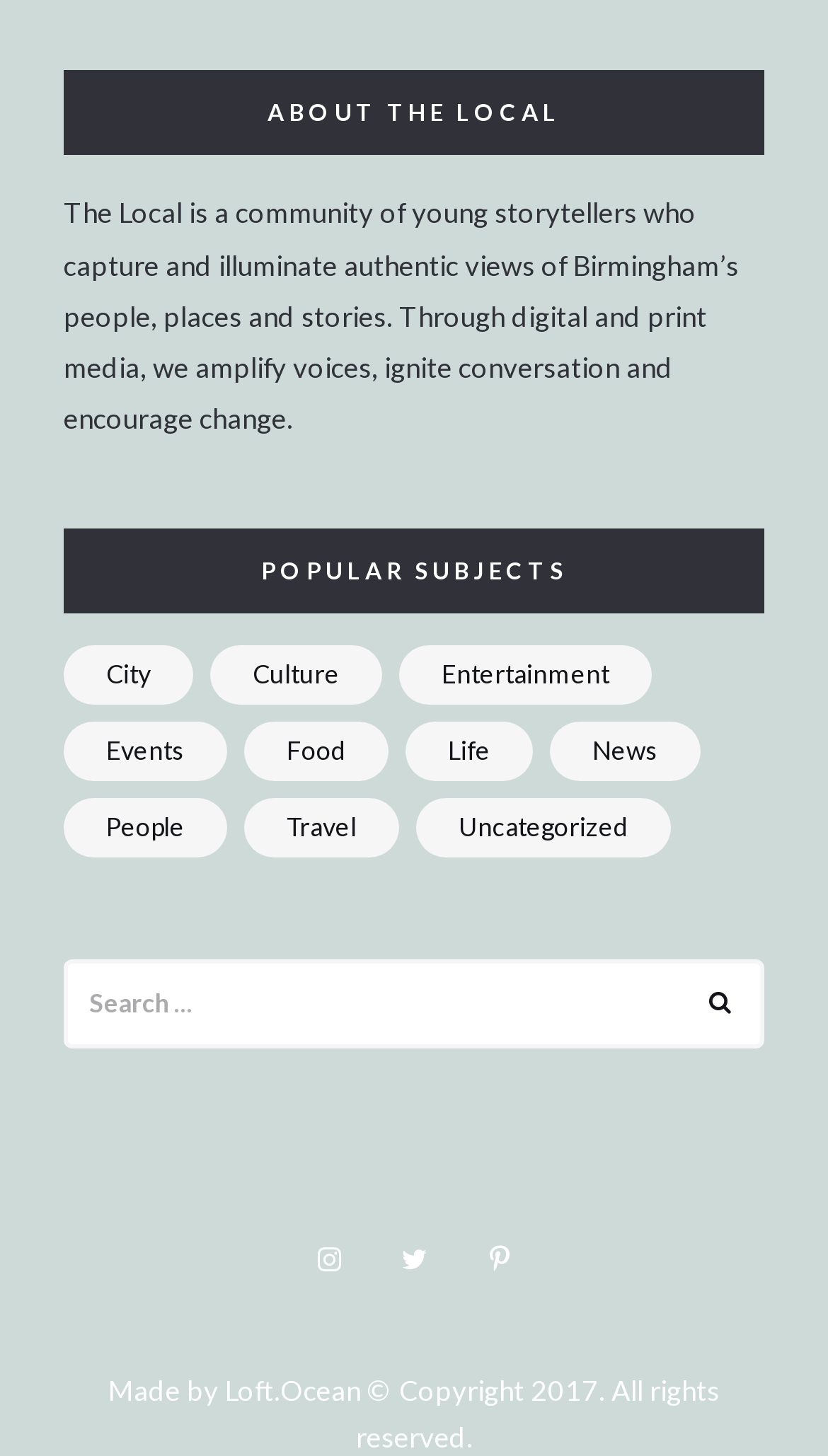Answer this question in one word or a short phrase: What is the name of the community?

The Local